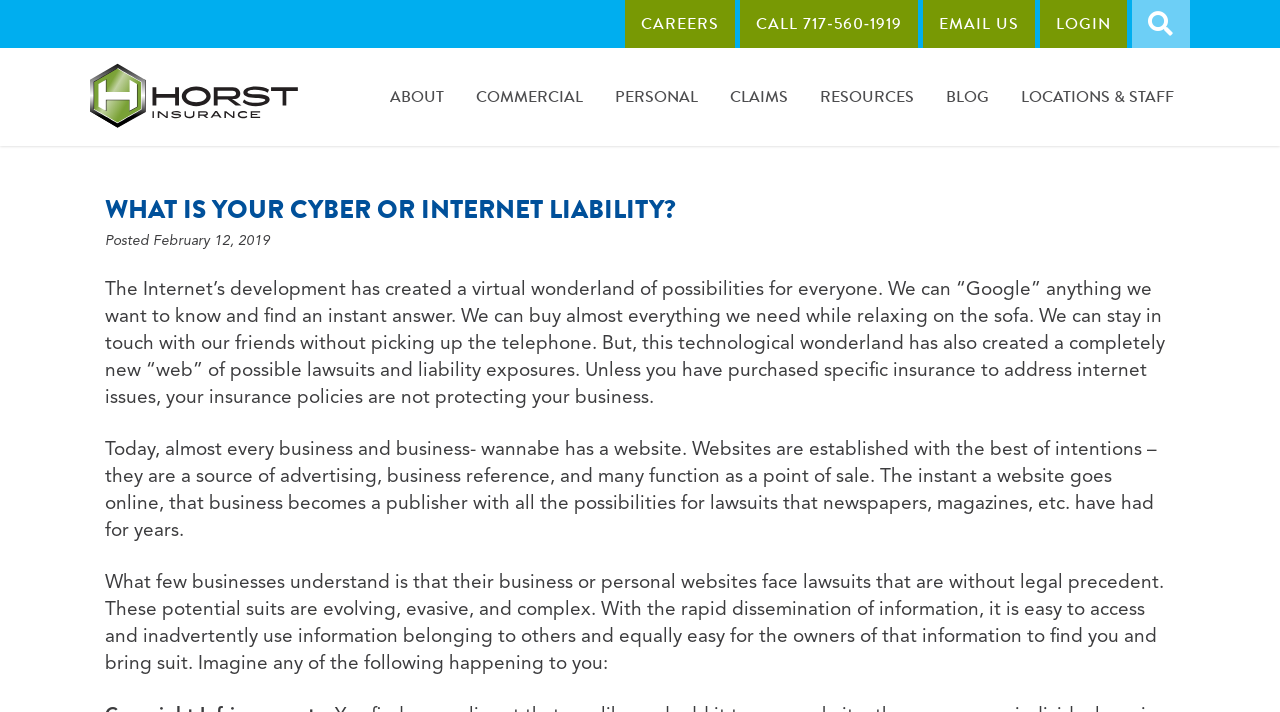When was the article posted?
Please provide a comprehensive and detailed answer to the question.

The date of posting can be found in the text 'Posted February 12, 2019' which is located below the heading. This text indicates that the article was posted on February 12, 2019.